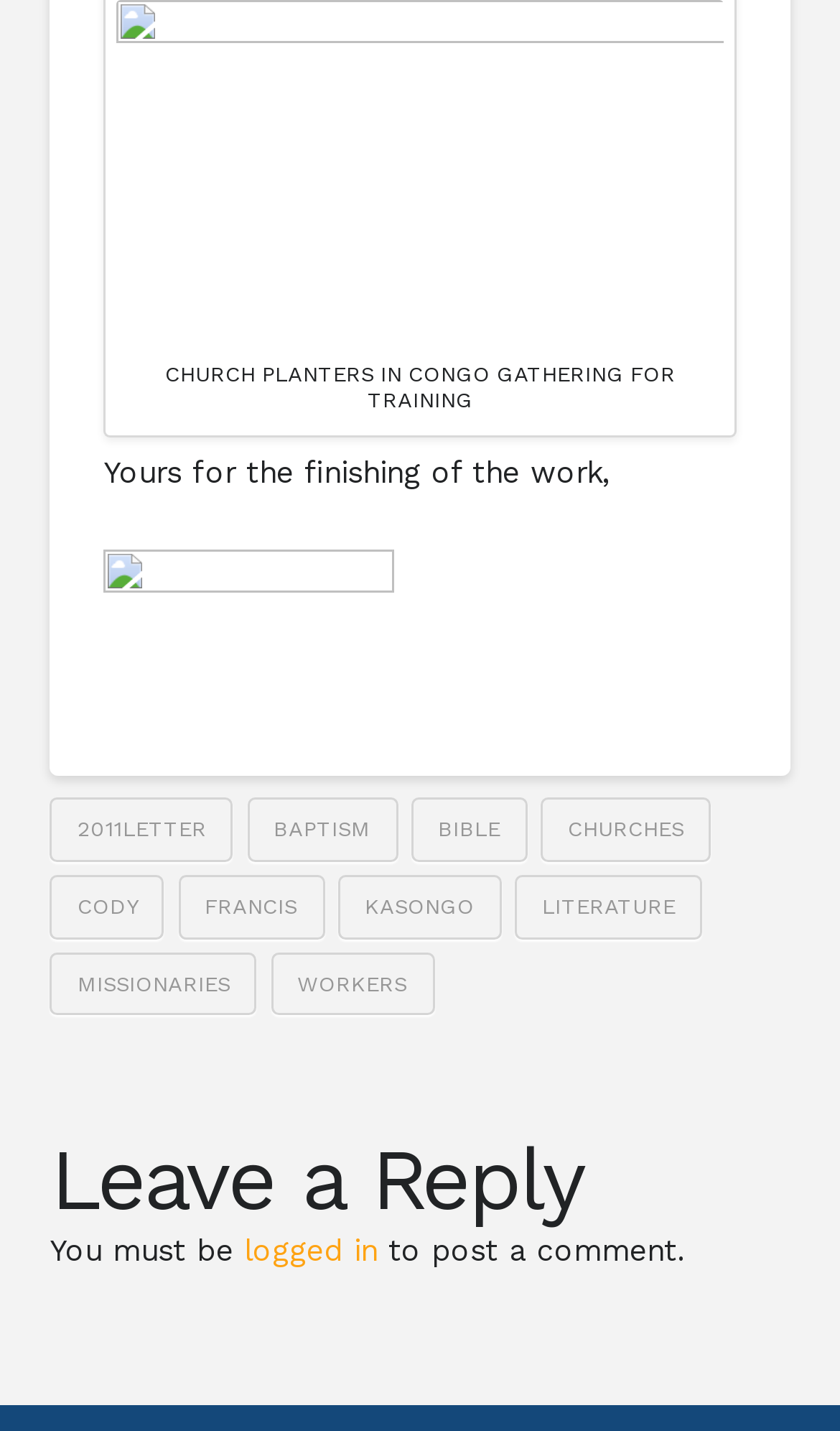Please identify the bounding box coordinates of the element I should click to complete this instruction: 'Click the link to read the 2011 letter'. The coordinates should be given as four float numbers between 0 and 1, like this: [left, top, right, bottom].

[0.06, 0.558, 0.278, 0.602]